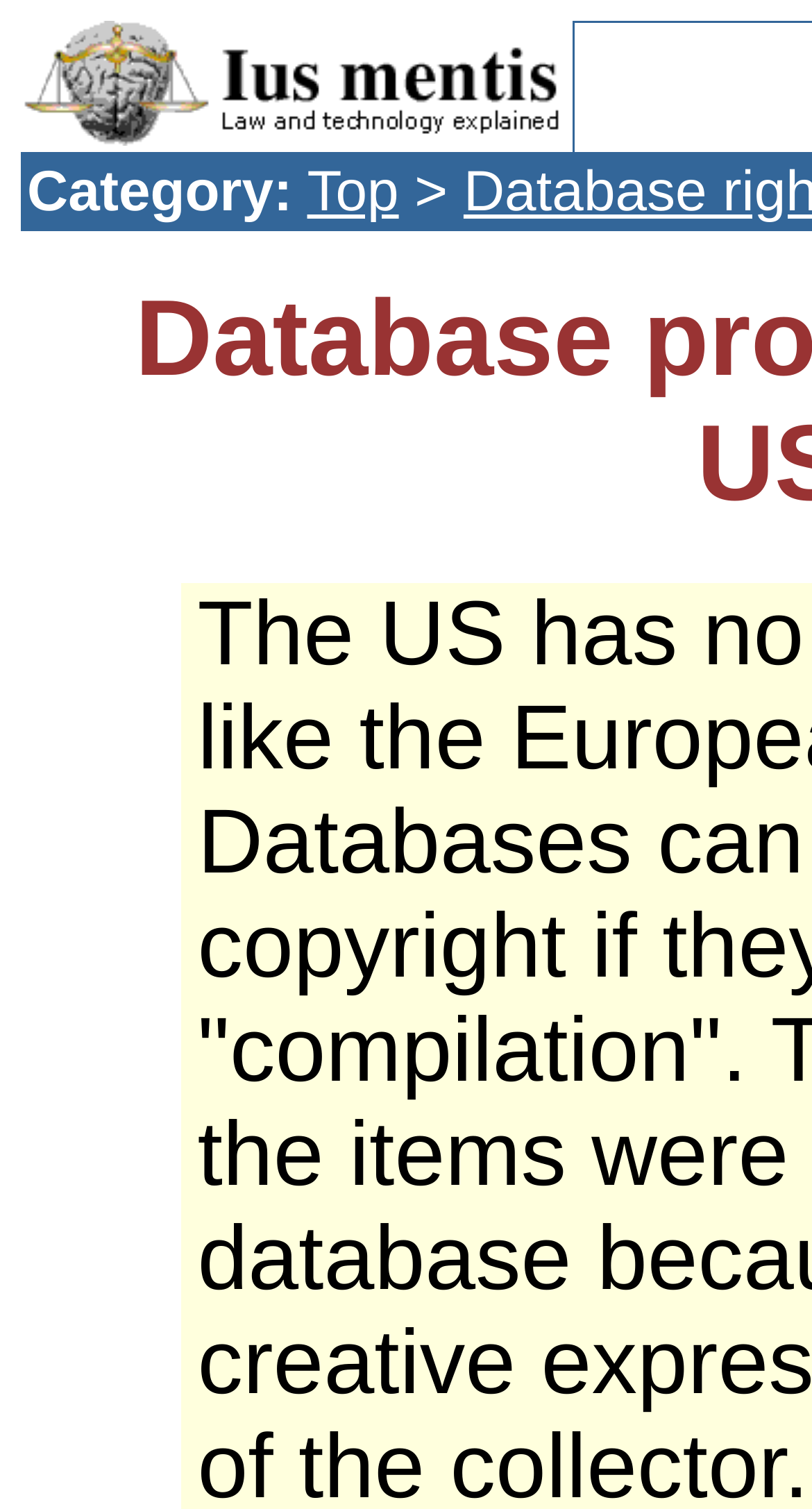Give the bounding box coordinates for this UI element: "Top". The coordinates should be four float numbers between 0 and 1, arranged as [left, top, right, bottom].

[0.378, 0.105, 0.491, 0.148]